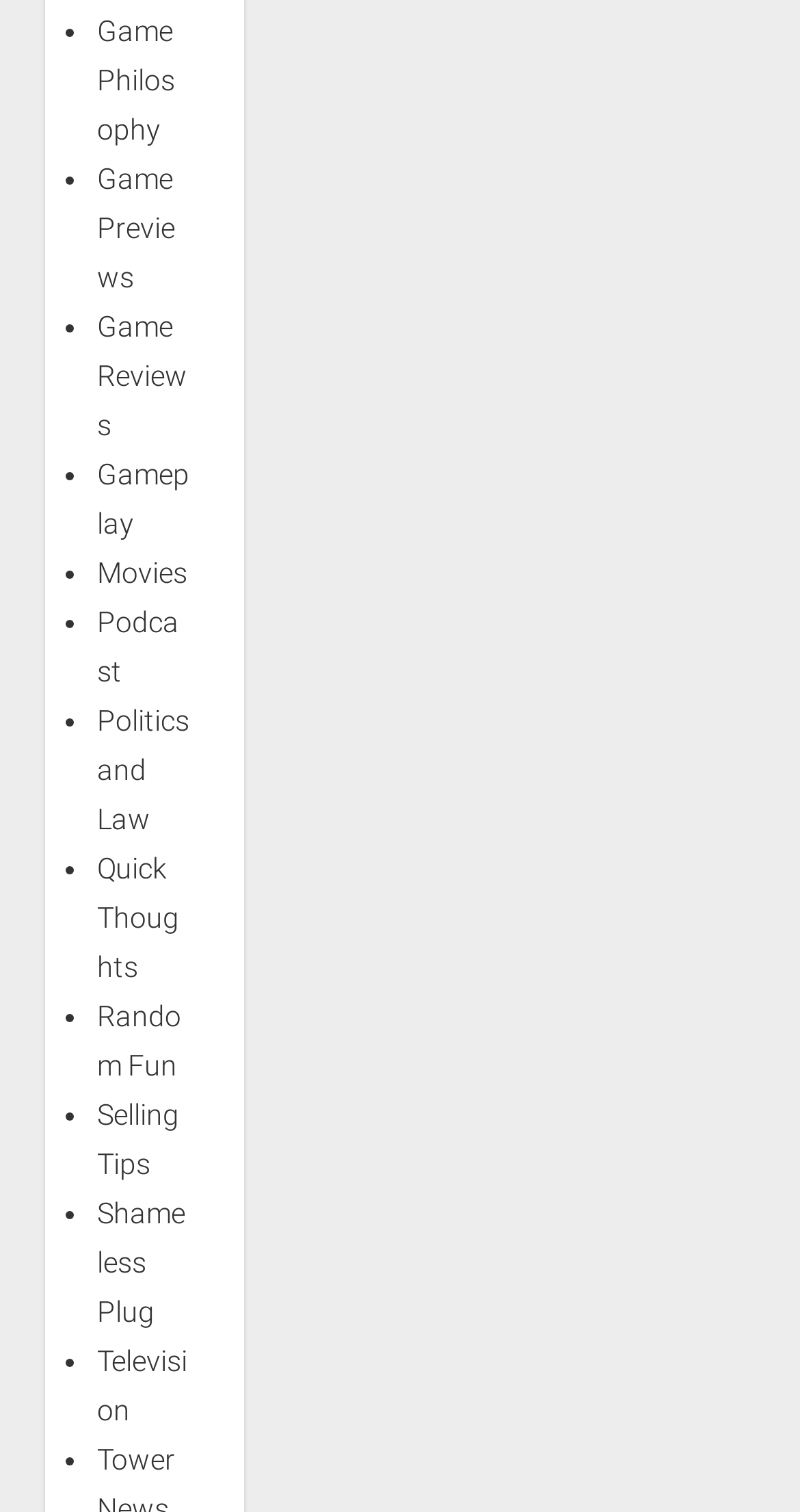What symbol is used to separate the categories? Observe the screenshot and provide a one-word or short phrase answer.

•